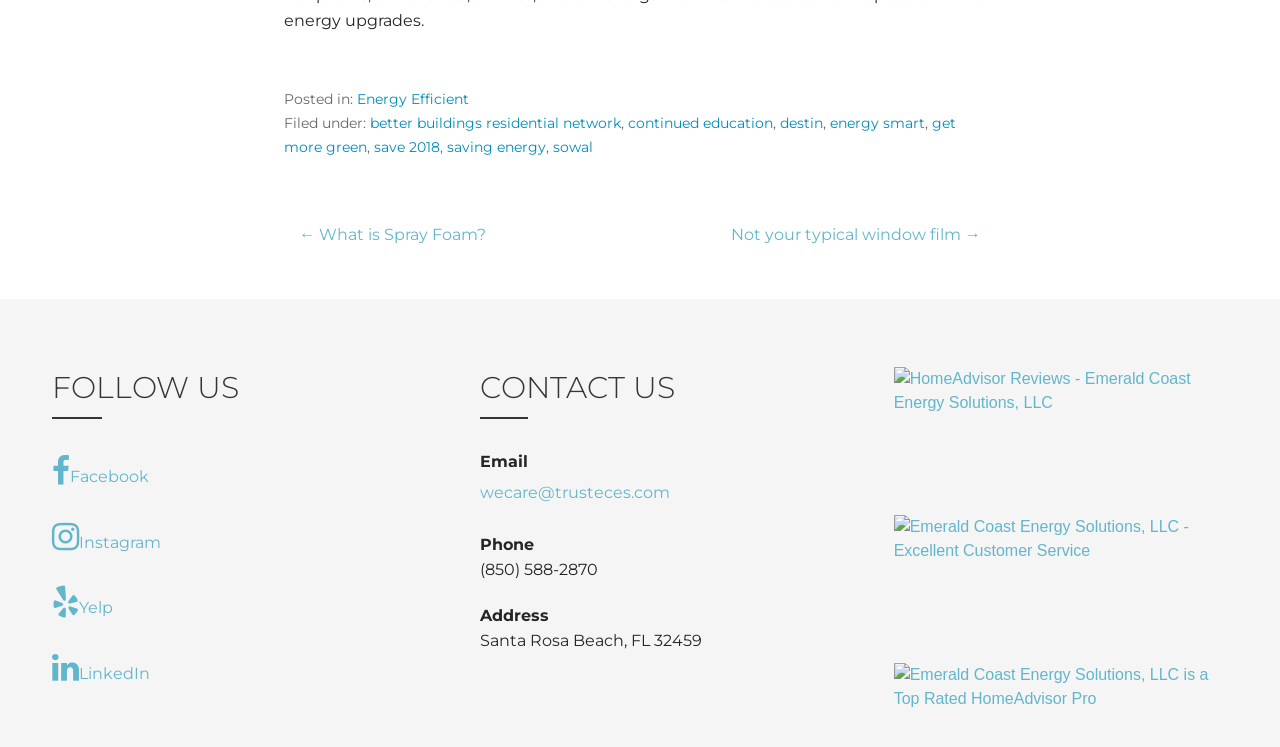Provide your answer in a single word or phrase: 
How many social media platforms are listed to follow?

4